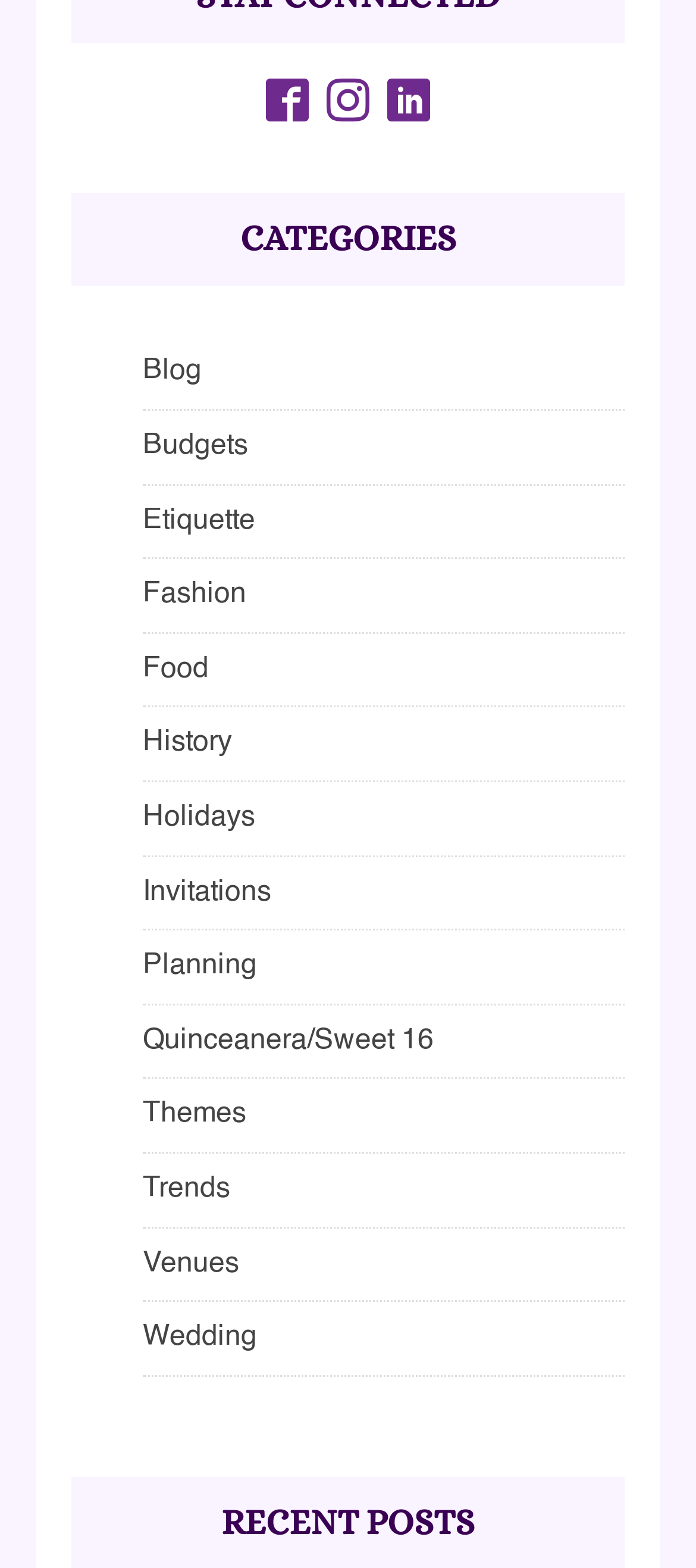Identify the bounding box coordinates necessary to click and complete the given instruction: "Explore the Blog category".

[0.205, 0.292, 0.29, 0.311]